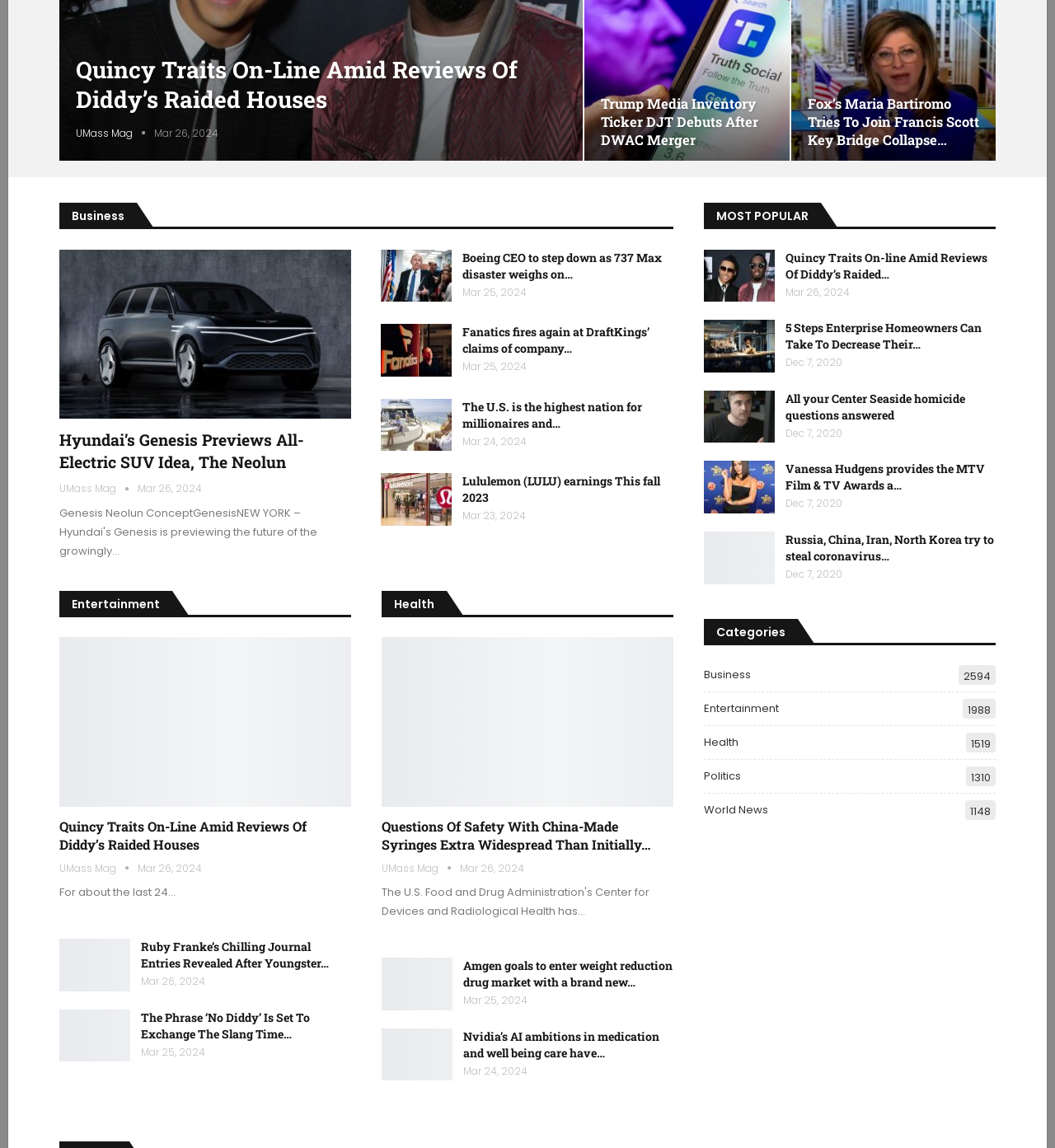Based on the element description: "Health", identify the UI element and provide its bounding box coordinates. Use four float numbers between 0 and 1, [left, top, right, bottom].

[0.362, 0.517, 0.423, 0.534]